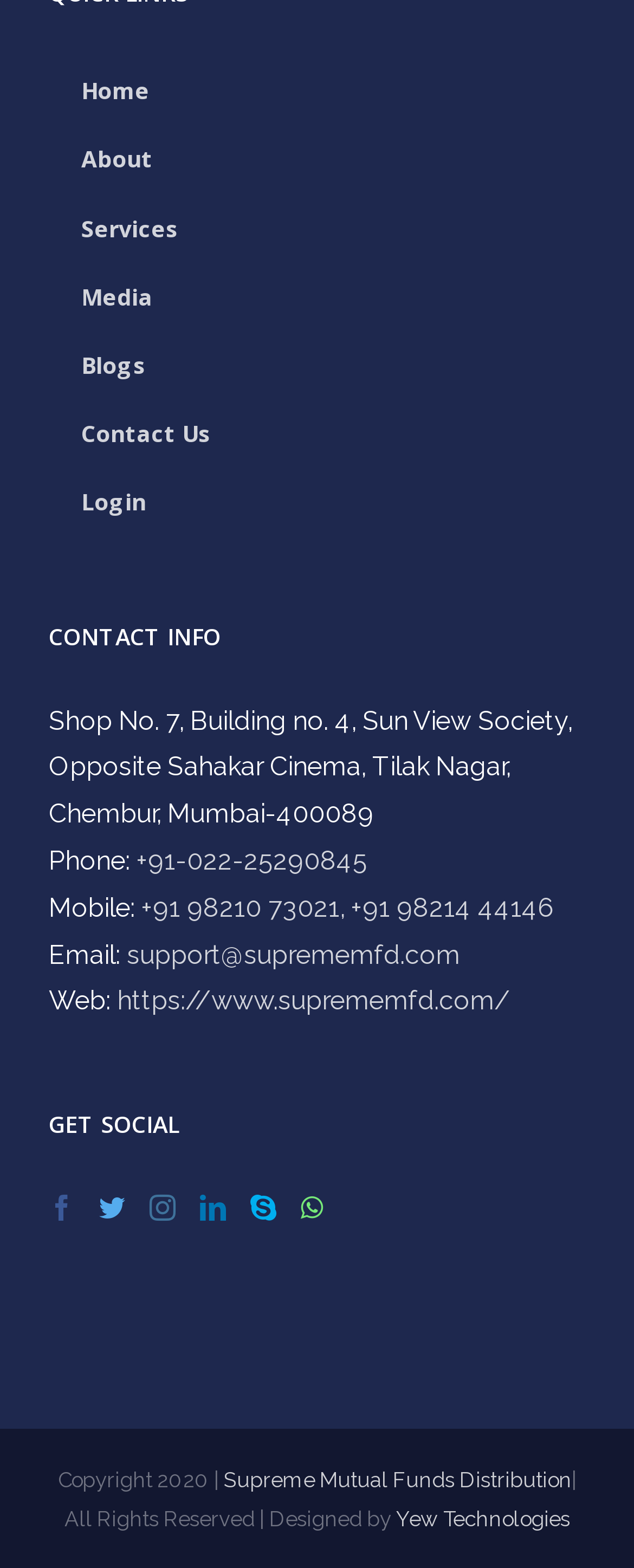Identify the bounding box coordinates of the part that should be clicked to carry out this instruction: "Call the phone number".

[0.215, 0.539, 0.579, 0.559]